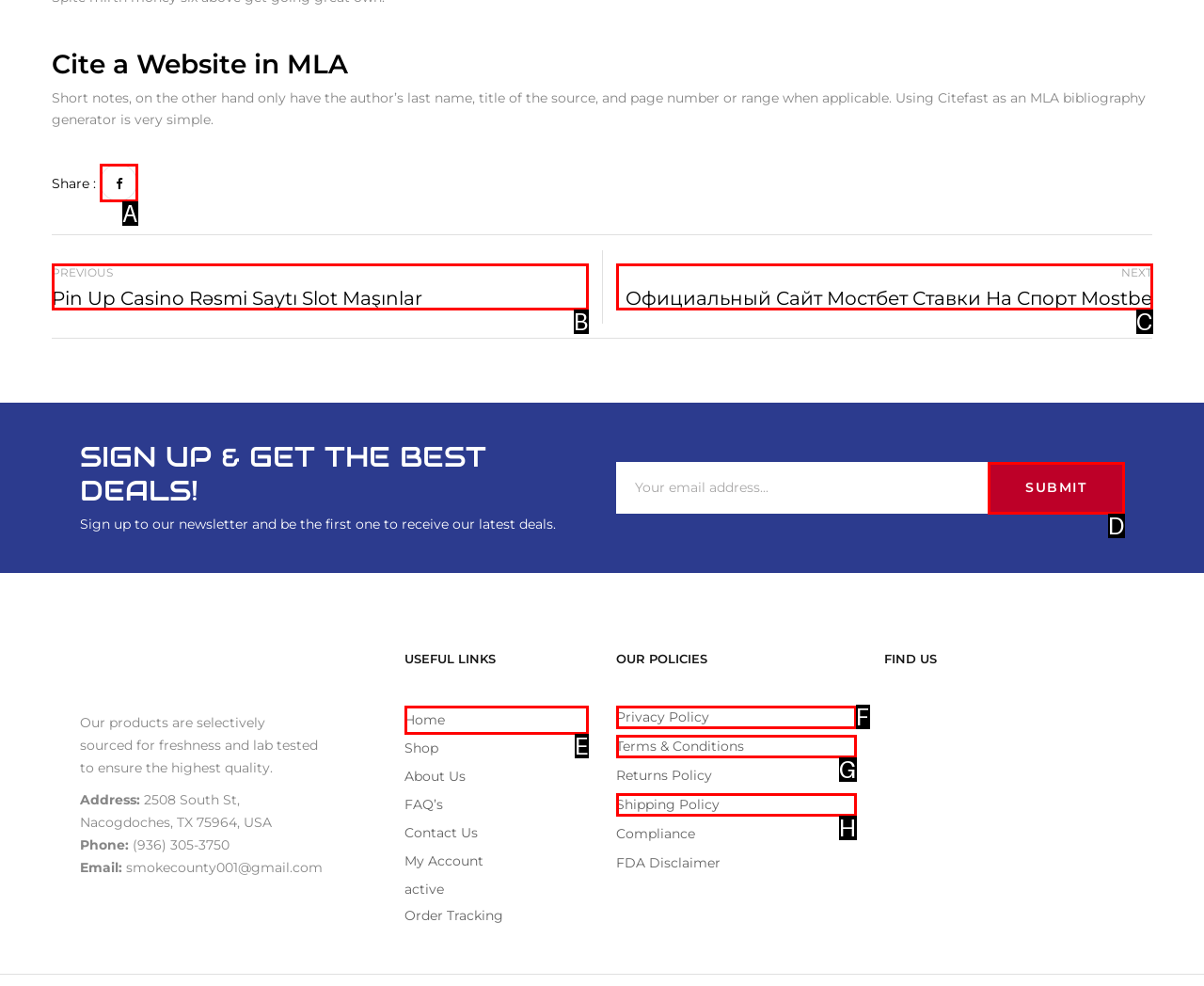Examine the description: title="Facebook" and indicate the best matching option by providing its letter directly from the choices.

A